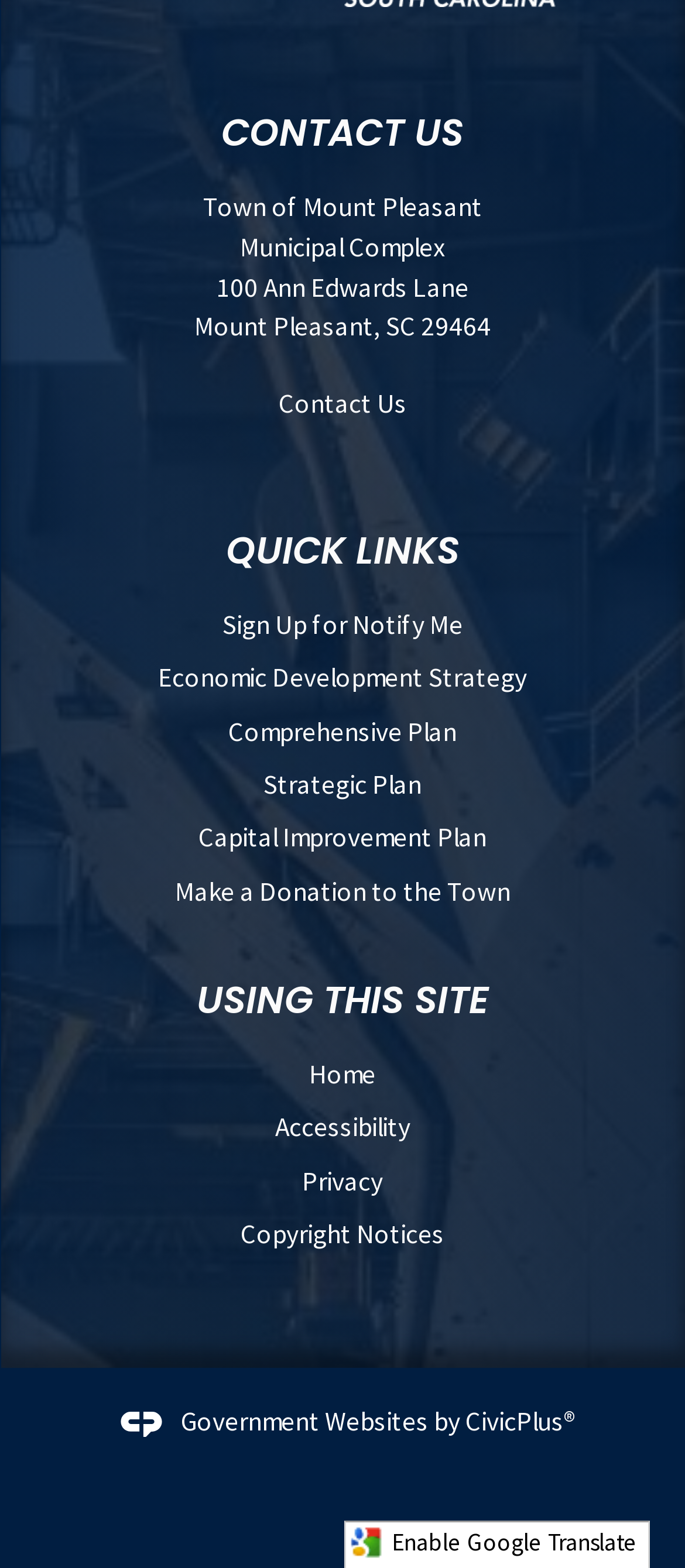How many links are there in the 'QUICK LINKS' region?
Can you offer a detailed and complete answer to this question?

I counted the number of links in the 'QUICK LINKS' region by looking at the elements under the 'QUICK LINKS' heading, and I found 6 links: 'Sign Up for Notify Me', 'Economic Development Strategy', 'Comprehensive Plan', 'Strategic Plan', 'Capital Improvement Plan', and 'Make a Donation to the Town'.